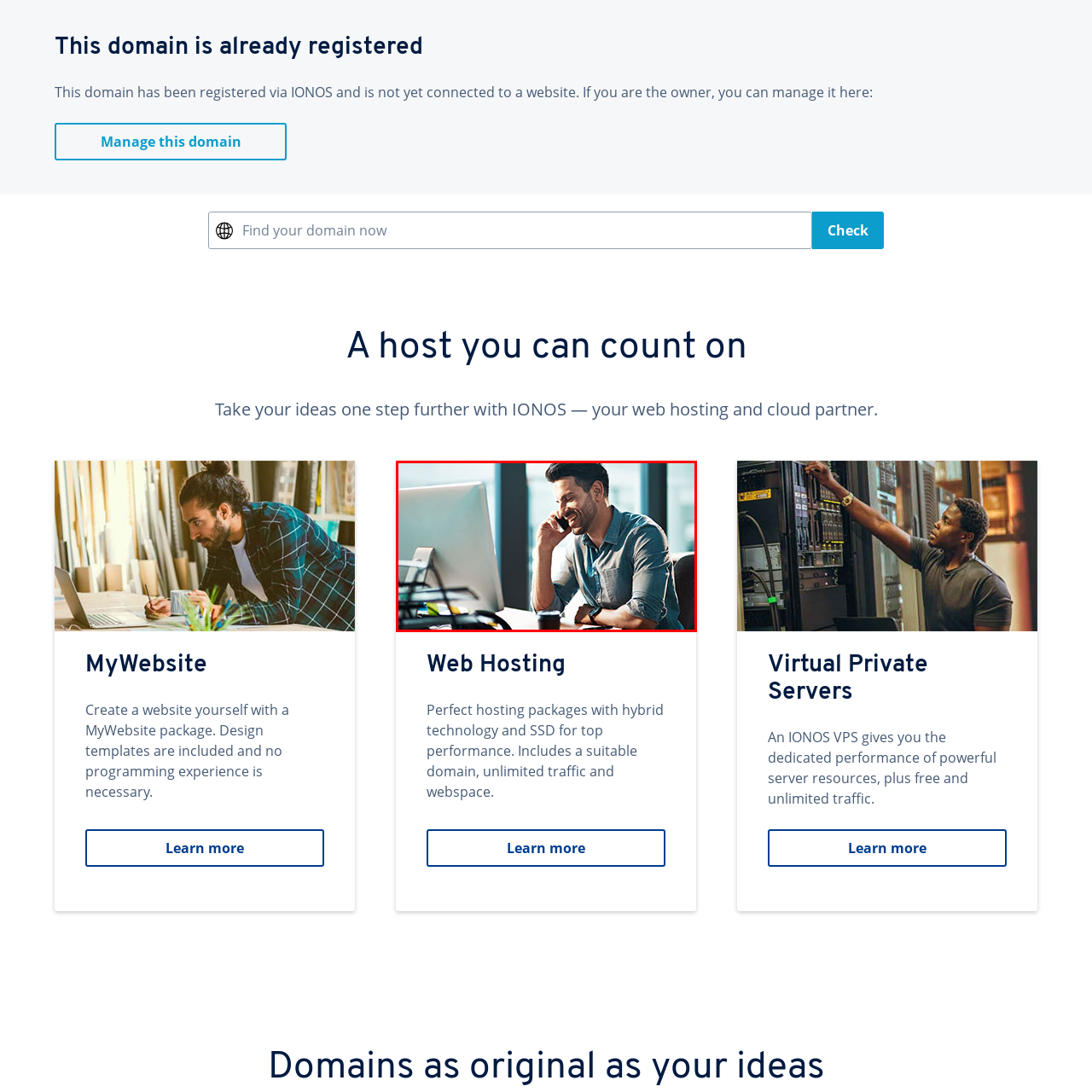Observe the image enclosed by the red border and respond to the subsequent question with a one-word or short phrase:
Is the workspace well-organized?

Yes